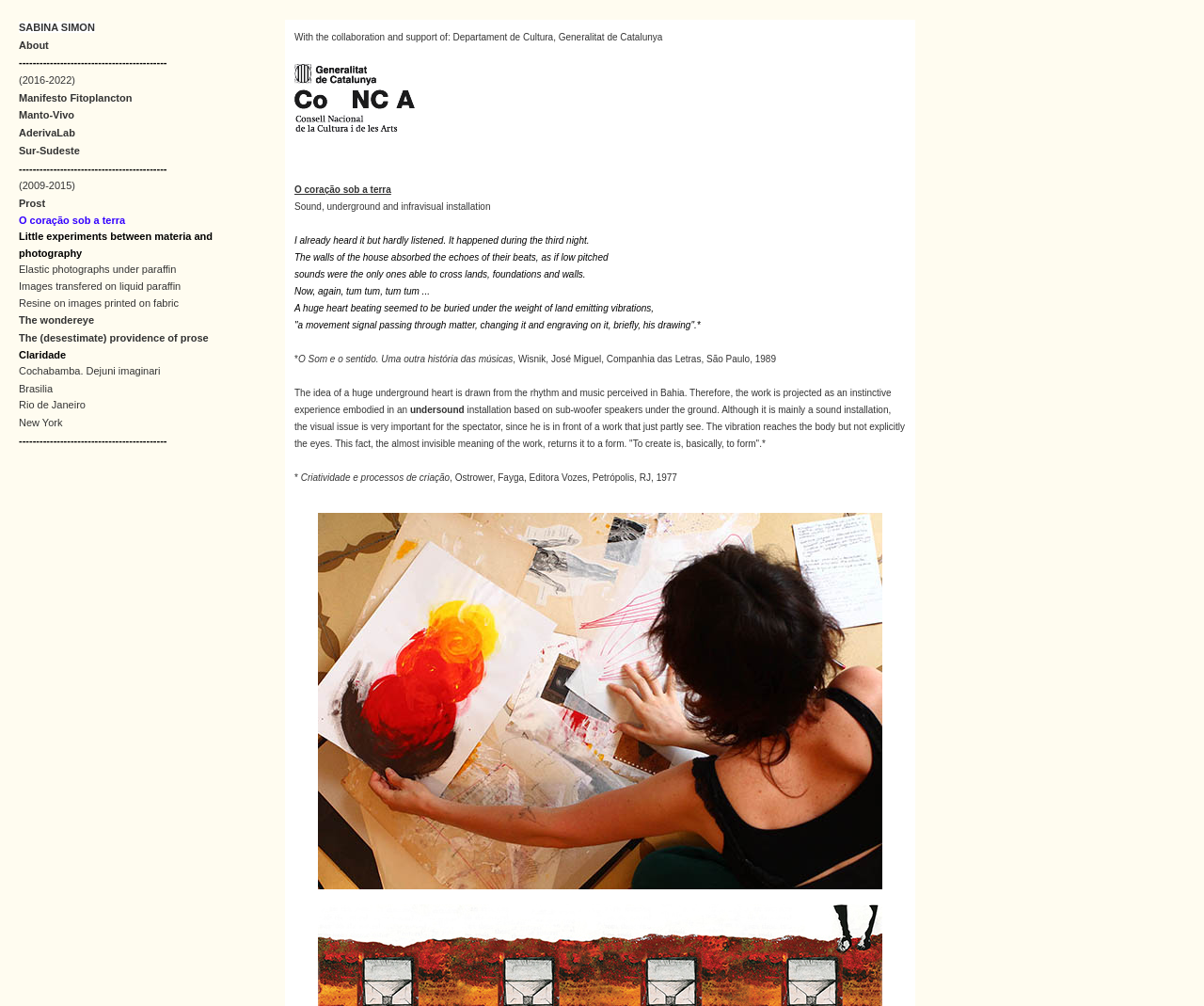Extract the bounding box coordinates of the UI element described by: "Rio de Janeiro". The coordinates should include four float numbers ranging from 0 to 1, e.g., [left, top, right, bottom].

[0.016, 0.397, 0.071, 0.408]